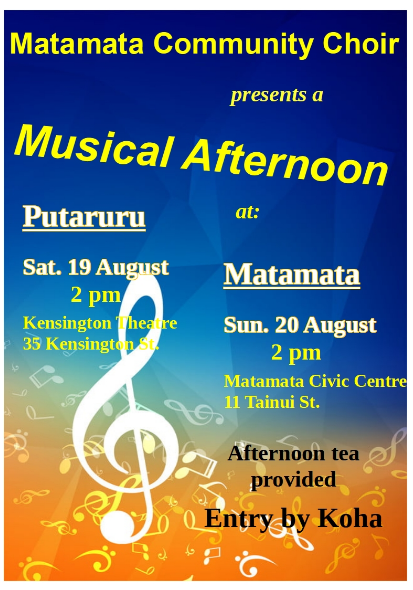Answer the question using only one word or a concise phrase: What is served during the event?

Afternoon tea